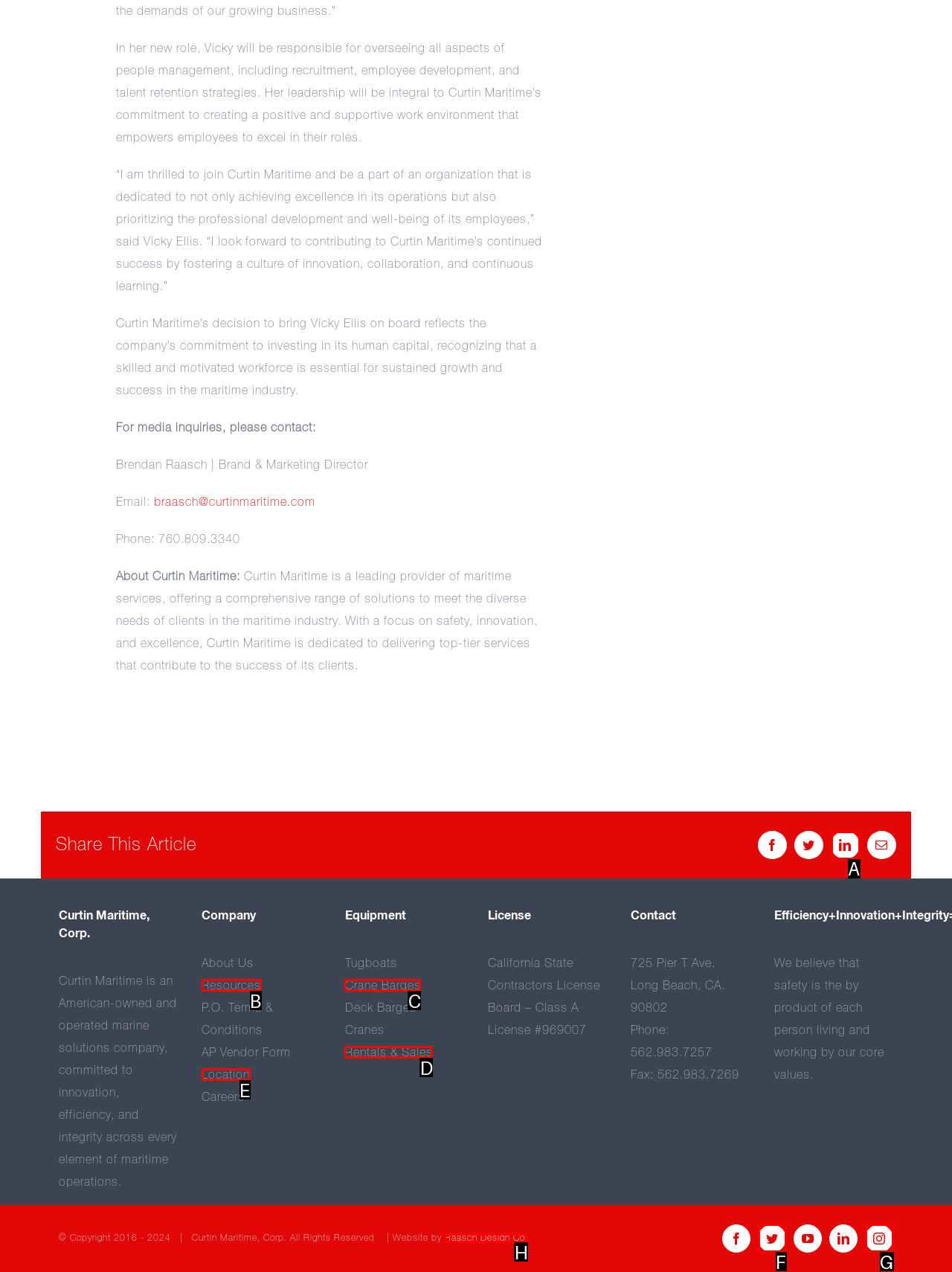Which HTML element among the options matches this description: Rentals & Sales? Answer with the letter representing your choice.

D